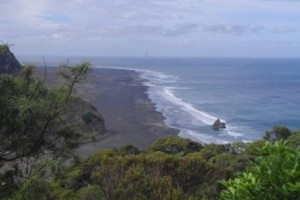Provide a comprehensive description of the image.

The stunning landscape of Karekare is captured in this scenic view, showcasing the rugged coastline meeting the Pacific Ocean. Lush greenery frames the foreground, while the sandy shore and gentle waves create a serene atmosphere. In the distance, hints of rocky outcrops emerge from the water, enhancing the natural beauty of this remote location. The image evokes a sense of tranquility, inviting viewers to explore the breathtaking vistas that characterize this part of New Zealand's coastline, often celebrated for its dramatic cliffs and pristine beaches.